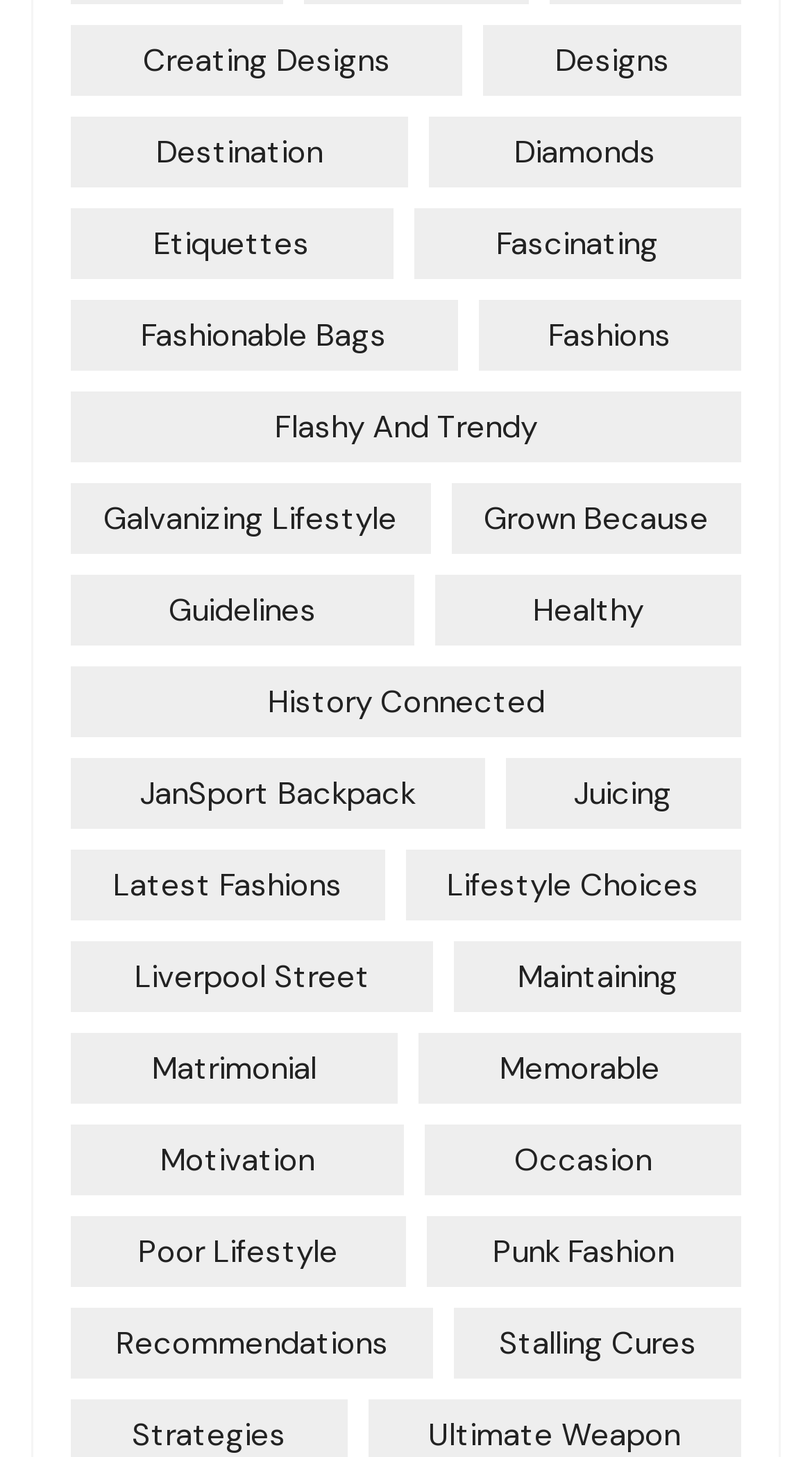Find and indicate the bounding box coordinates of the region you should select to follow the given instruction: "Explore destination".

[0.087, 0.079, 0.503, 0.128]